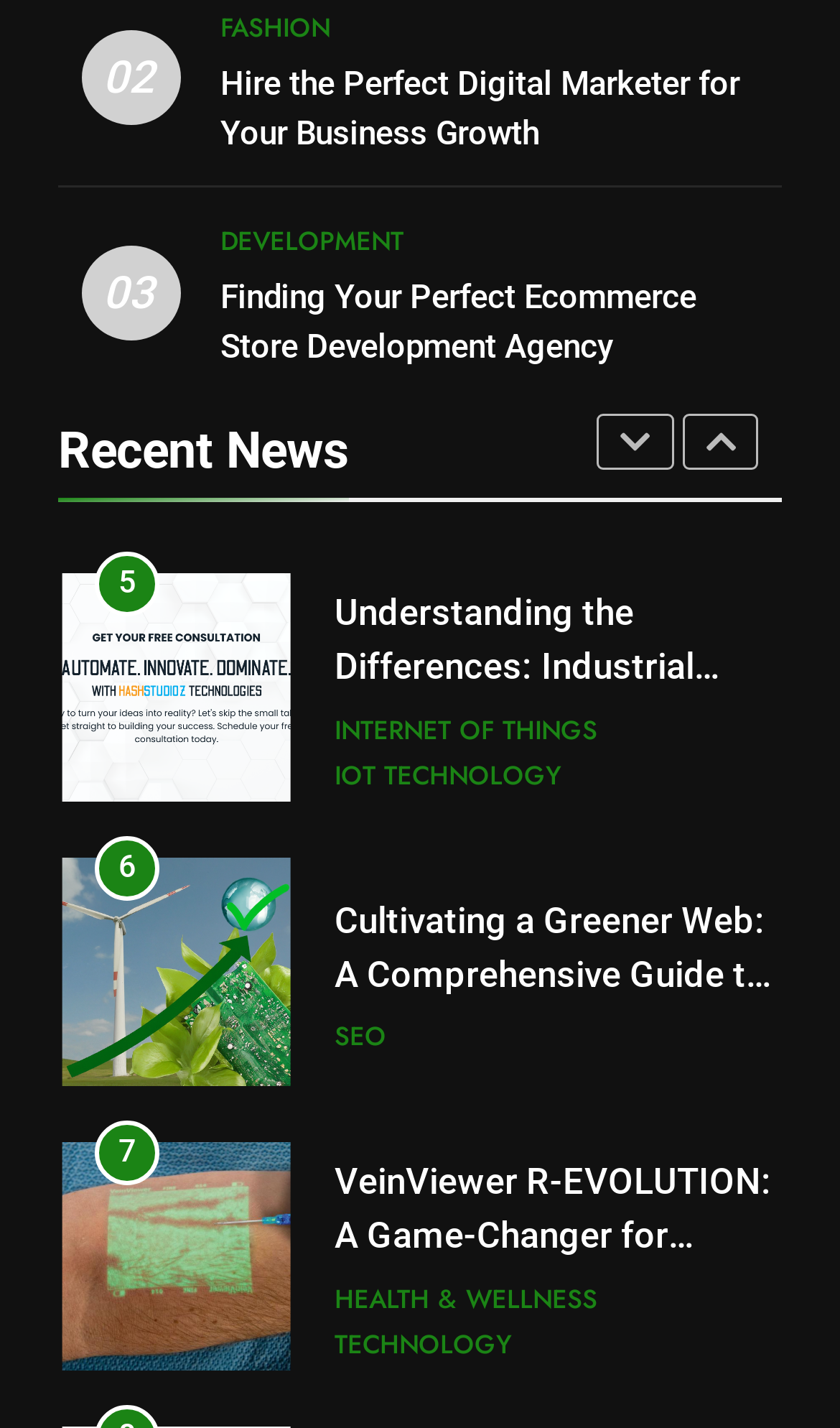How many links are there under the FASHION category?
Please provide a detailed answer to the question.

I found the links under the FASHION category, which are 'FASHION' and 'FASHION' again, so there are 2 links in total.